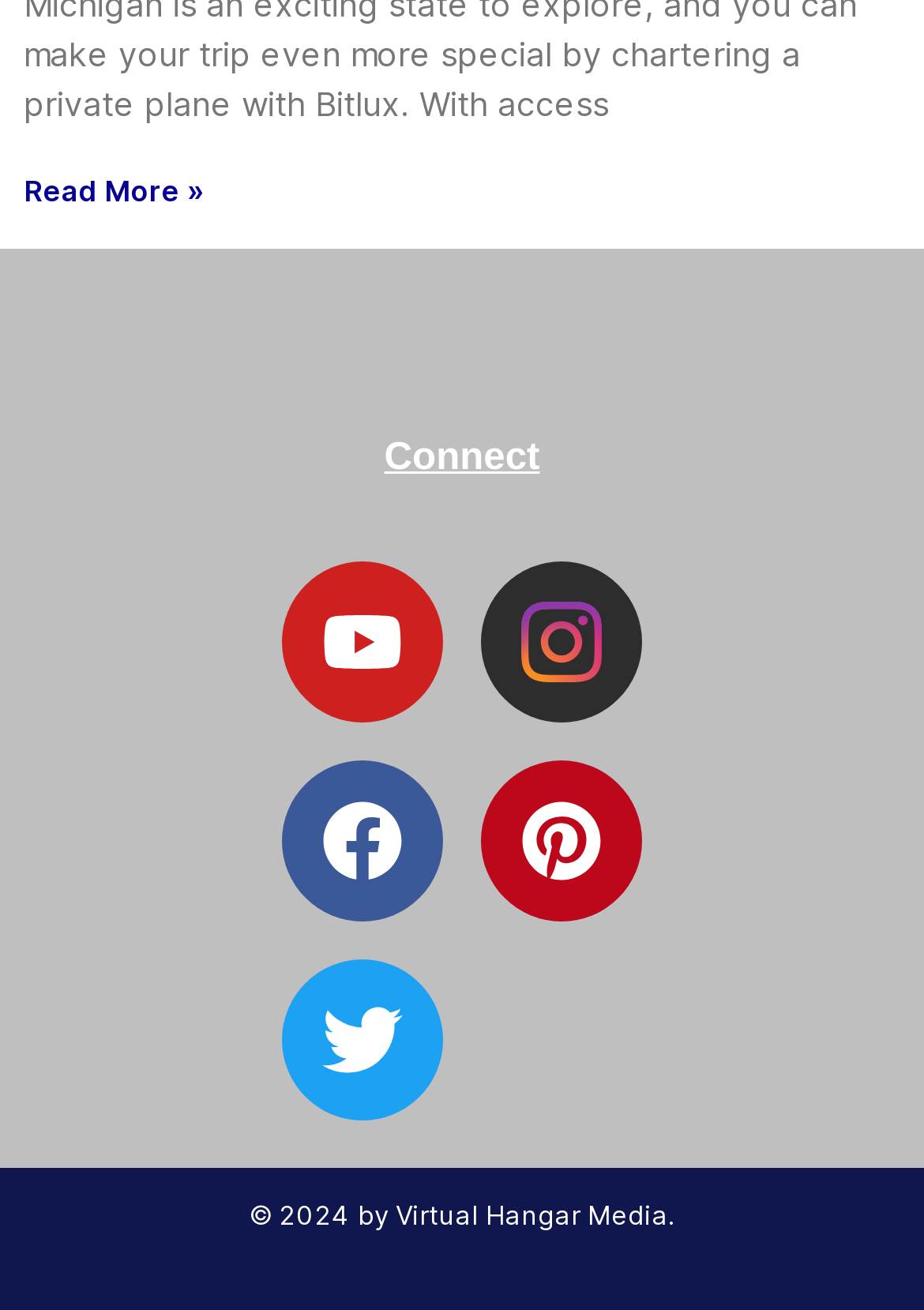Locate the UI element described by Read More » in the provided webpage screenshot. Return the bounding box coordinates in the format (top-left x, top-left y, bottom-right x, bottom-right y), ensuring all values are between 0 and 1.

[0.026, 0.132, 0.221, 0.159]